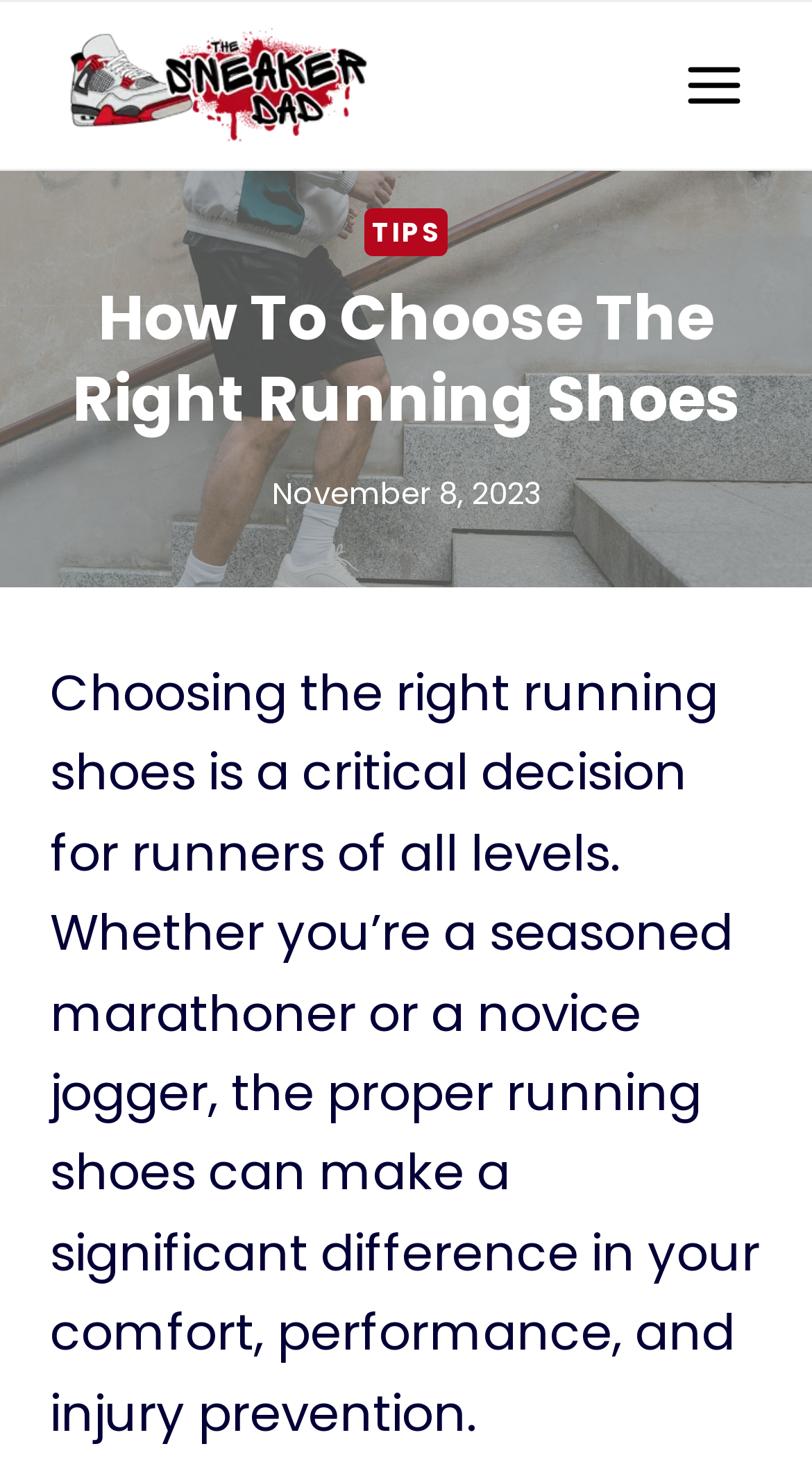Please provide a brief answer to the following inquiry using a single word or phrase:
What type of content is available on the webpage?

Article